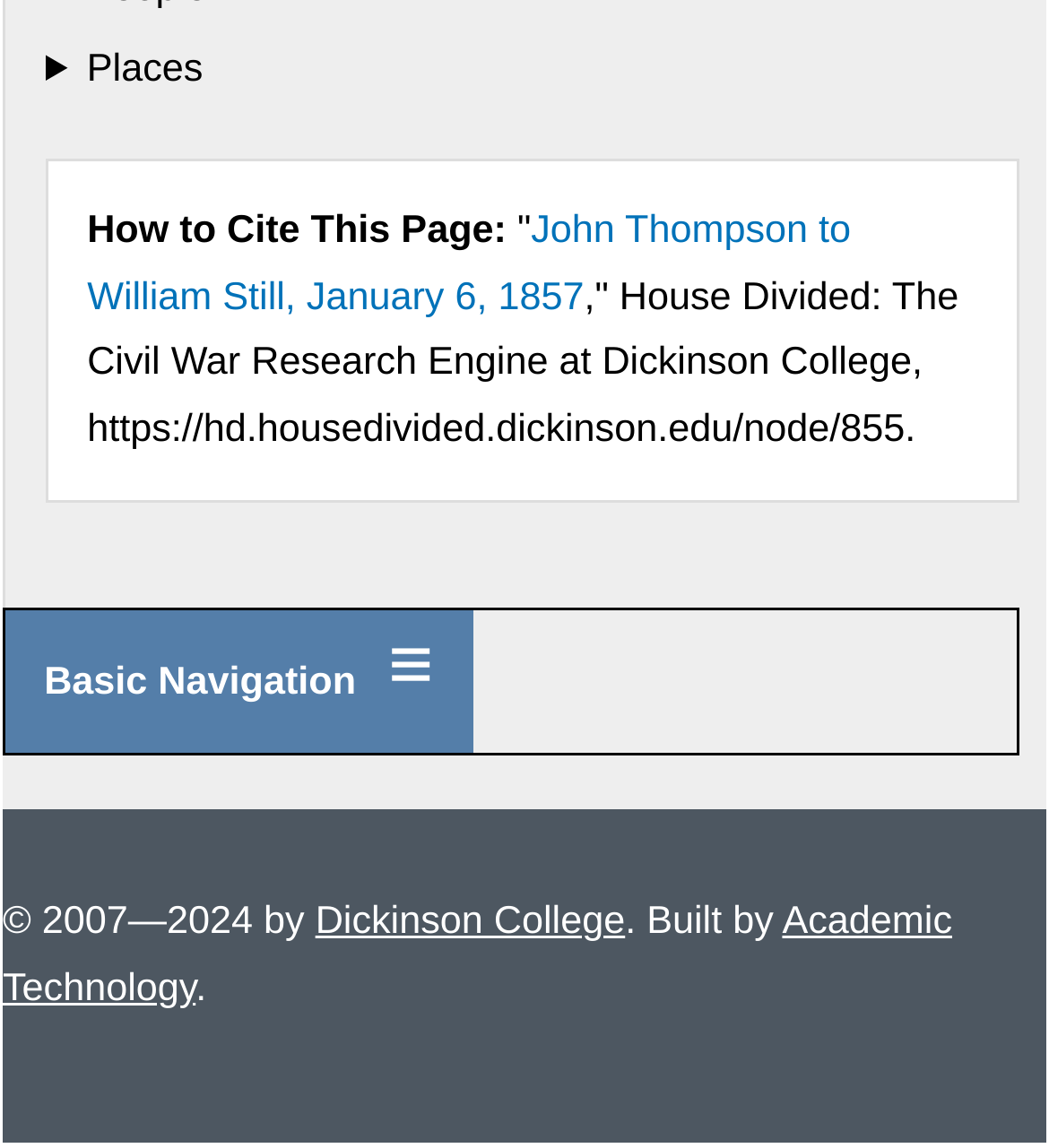Based on the element description: "Academic Technology", identify the UI element and provide its bounding box coordinates. Use four float numbers between 0 and 1, [left, top, right, bottom].

[0.003, 0.786, 0.908, 0.88]